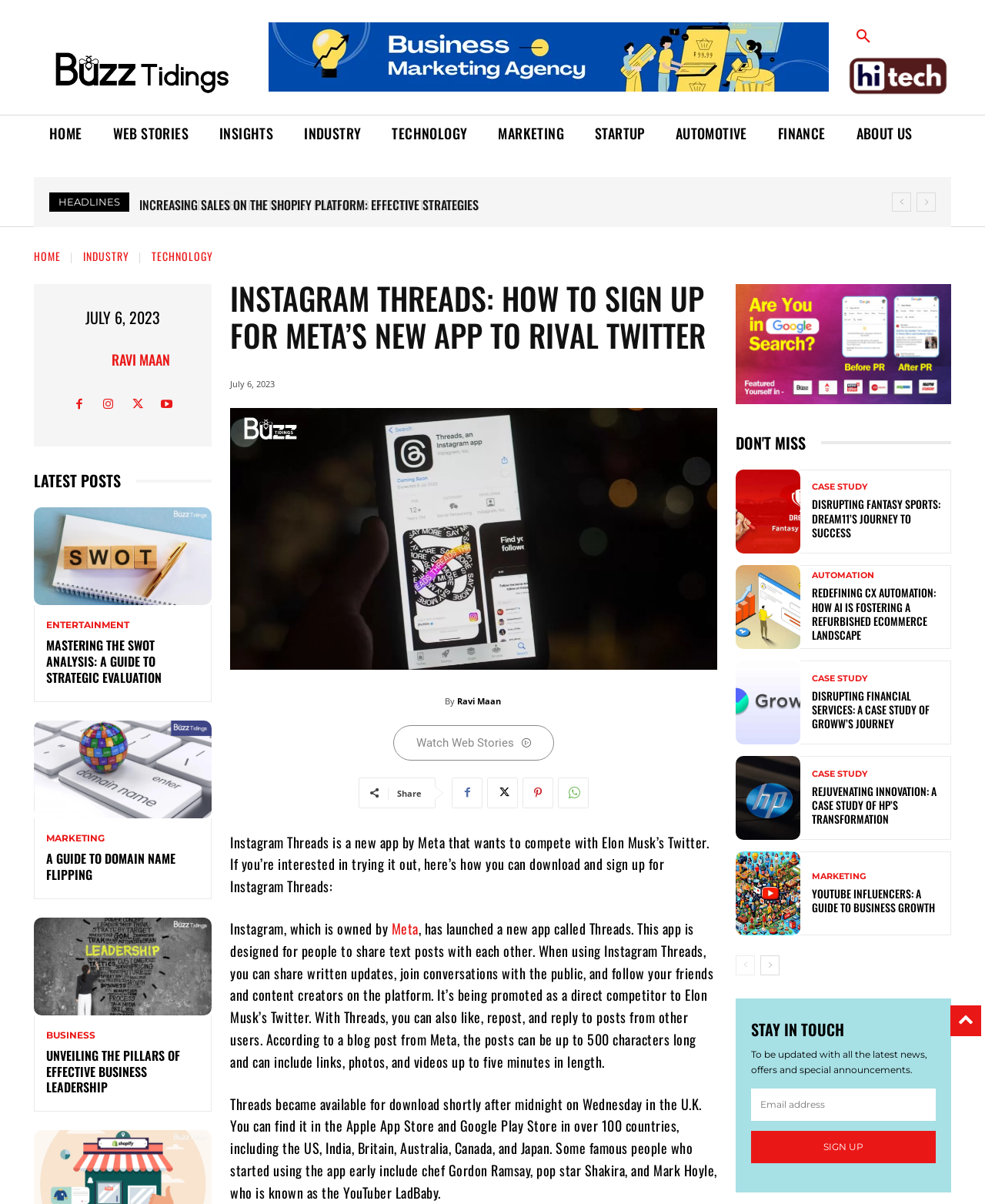Who is the author of the article?
Look at the image and respond with a one-word or short phrase answer.

Ravi Maan